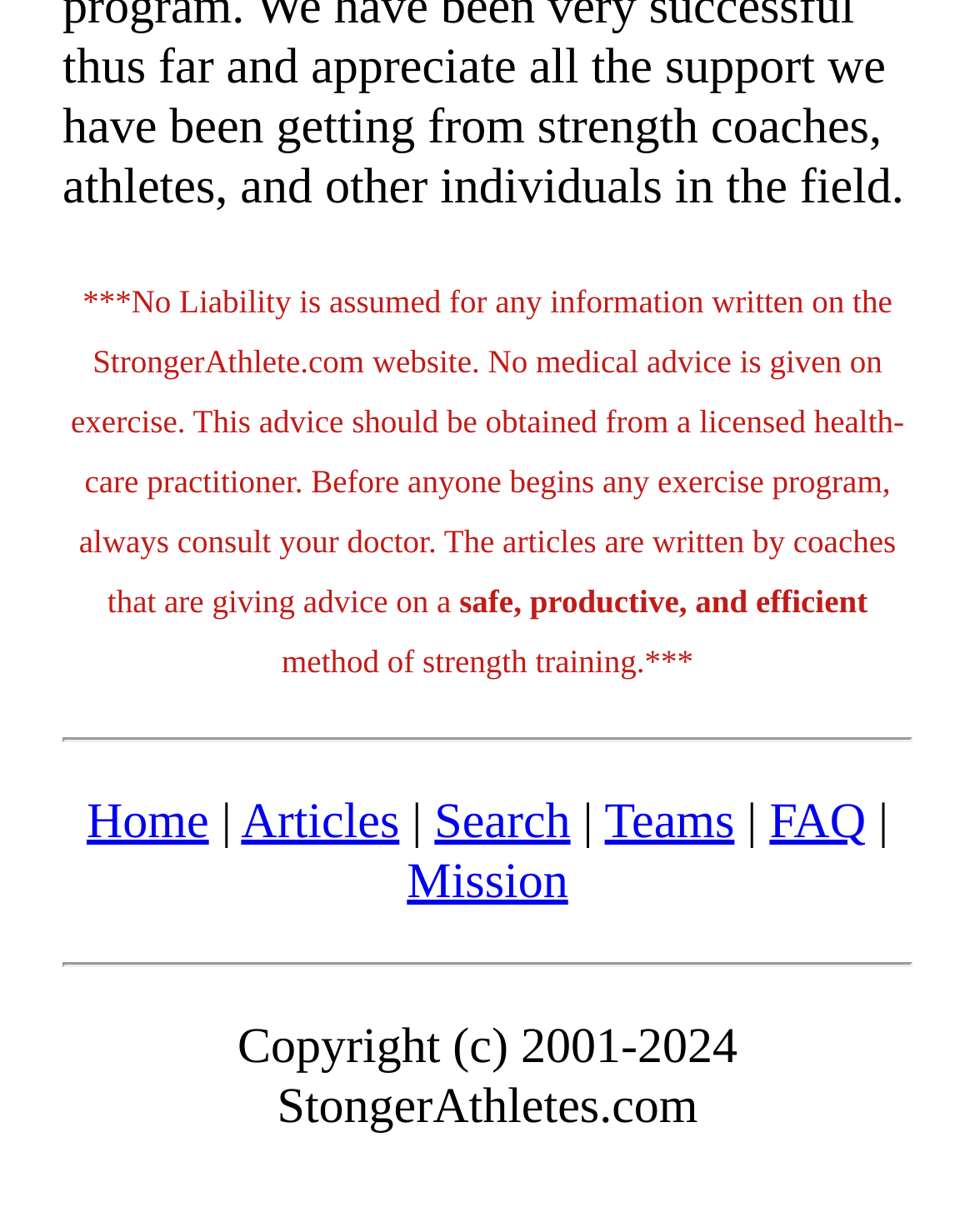Give a short answer to this question using one word or a phrase:
What is the purpose of the articles on this website?

Safe, productive, and efficient method of strength training